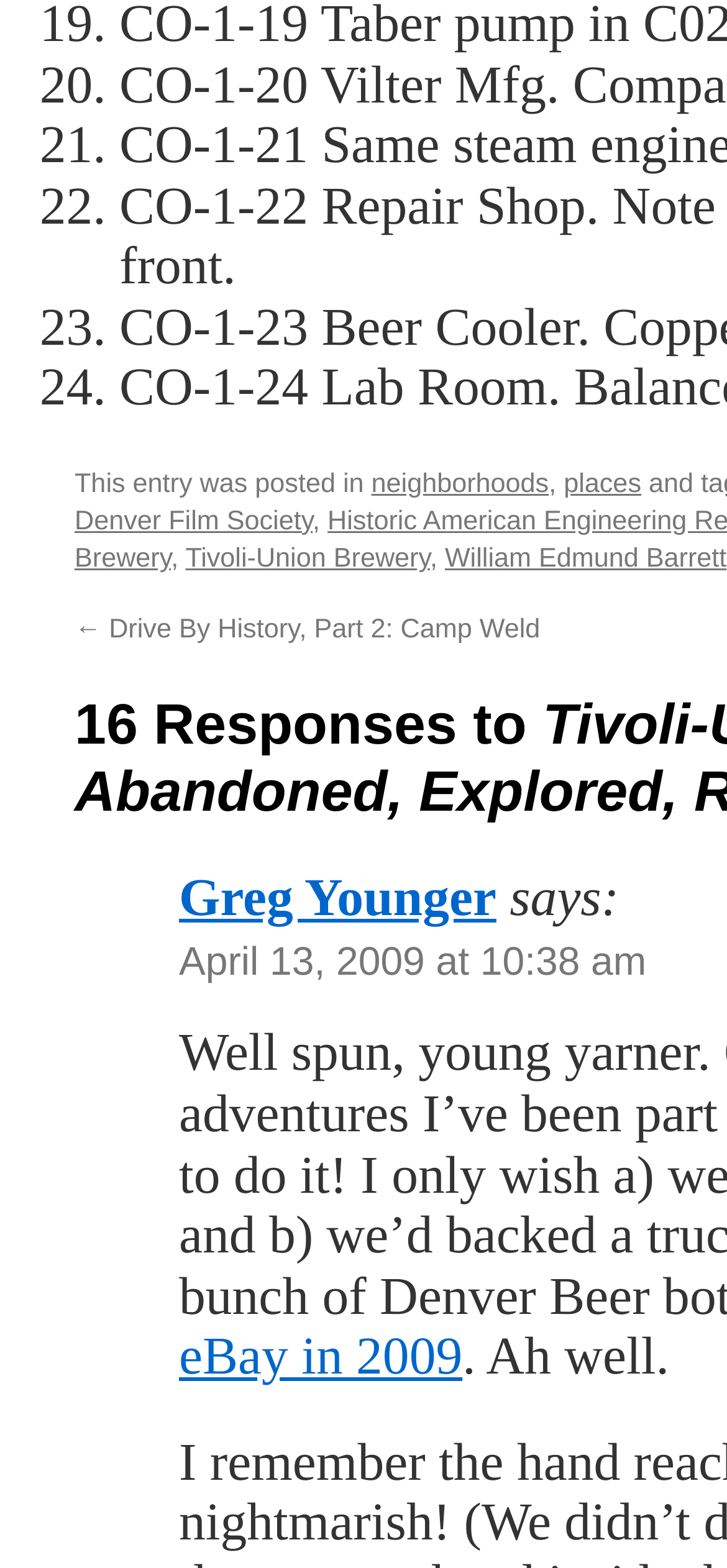Identify the bounding box coordinates for the UI element that matches this description: "eBay in 2009".

[0.246, 0.848, 0.636, 0.884]